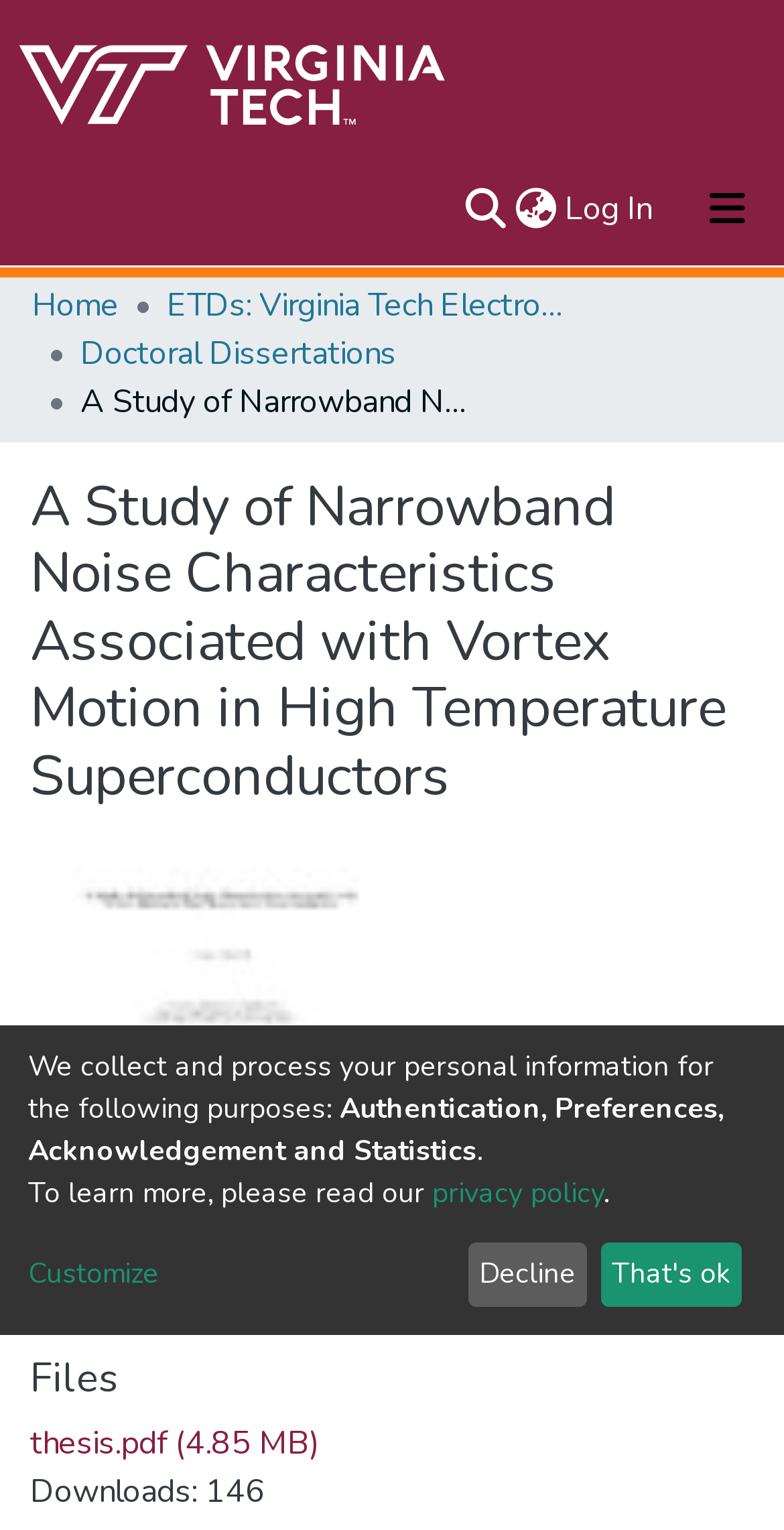Given the following UI element description: "All of VTechWorks", find the bounding box coordinates in the webpage screenshot.

[0.041, 0.28, 0.959, 0.332]